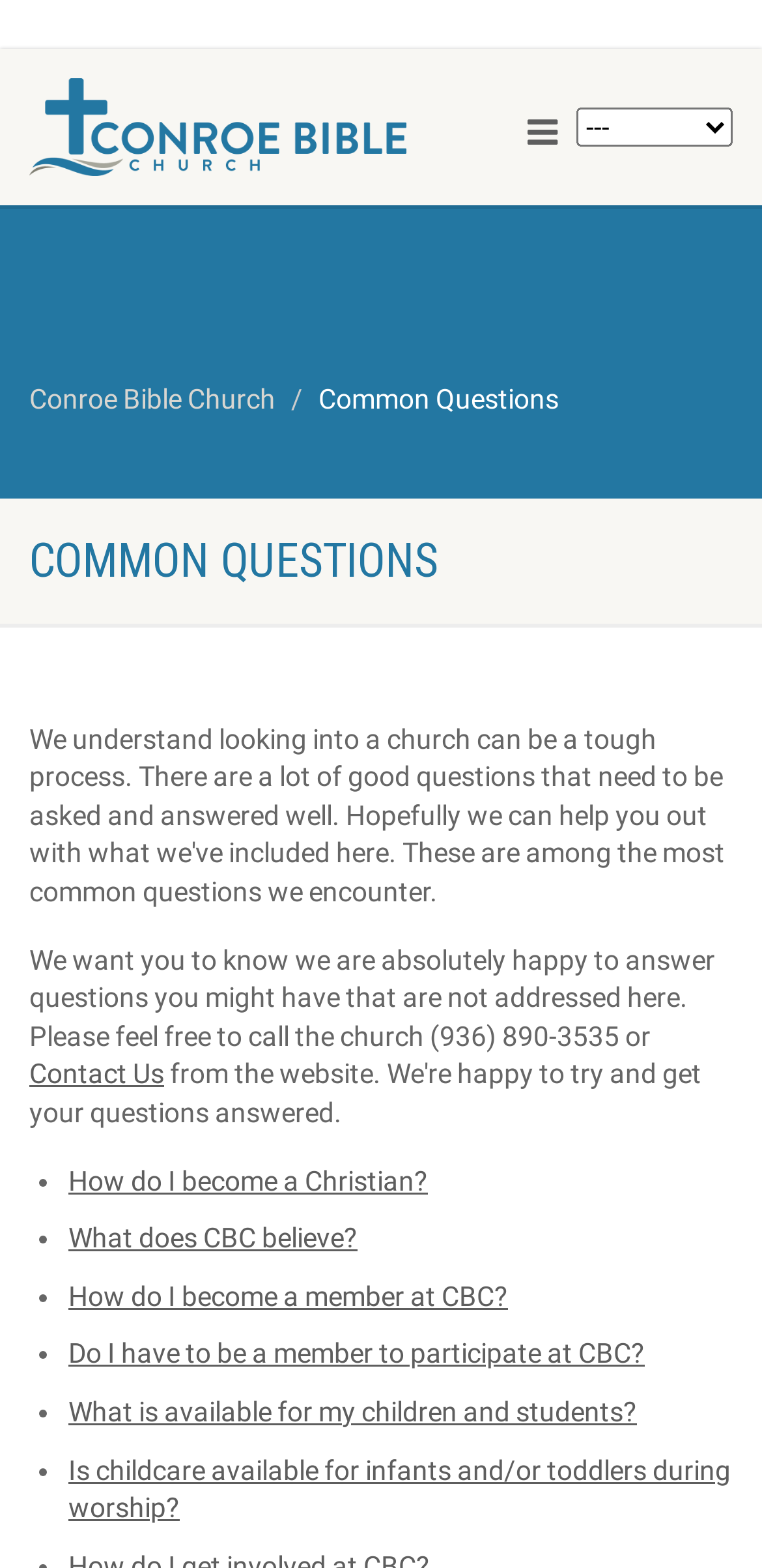Please identify the coordinates of the bounding box that should be clicked to fulfill this instruction: "Learn about how to become a Christian".

[0.09, 0.743, 0.562, 0.763]